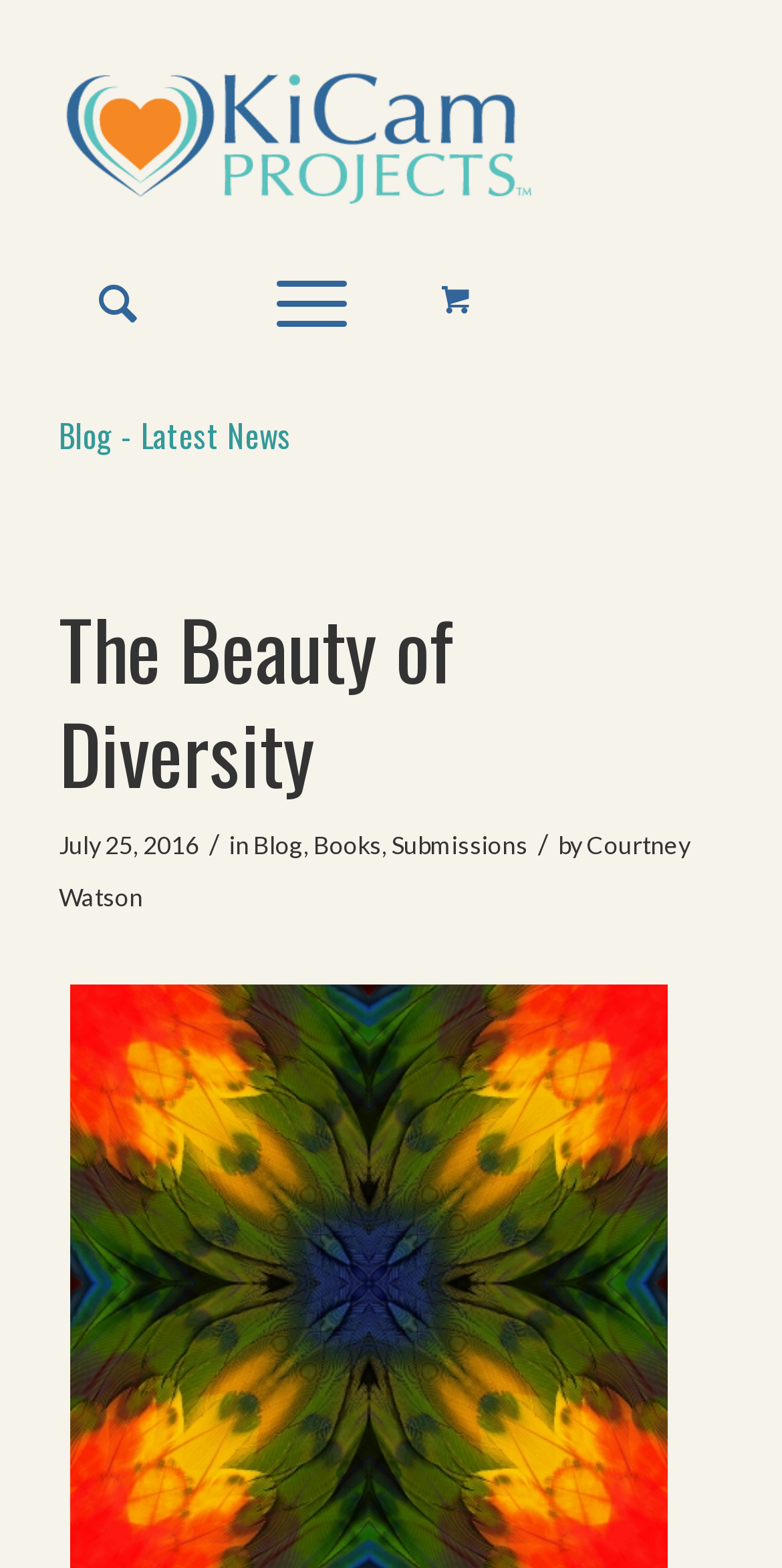Who is the author of the blog post?
Please provide a single word or phrase as the answer based on the screenshot.

Courtney Watson